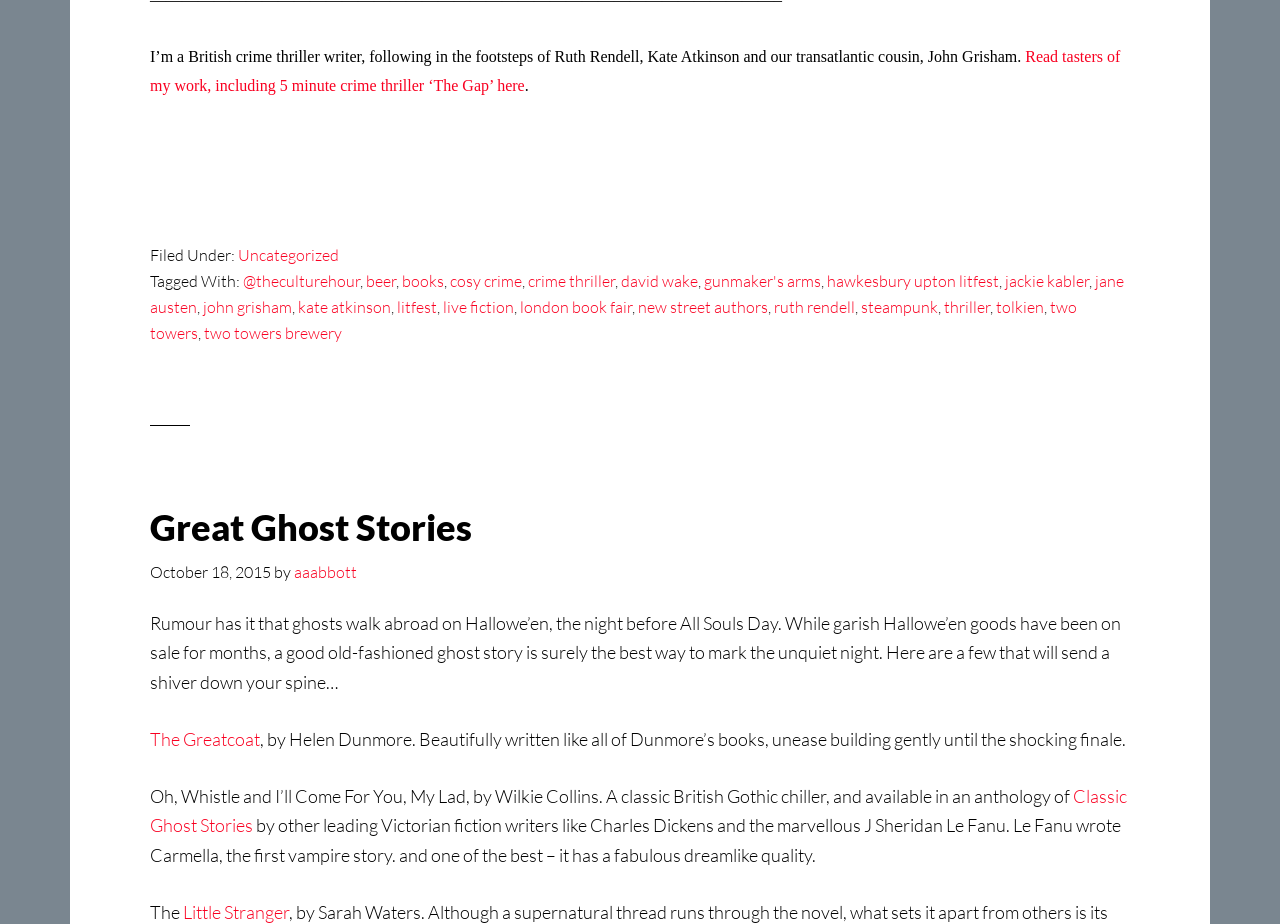Provide the bounding box coordinates of the section that needs to be clicked to accomplish the following instruction: "View Great Ghost Stories."

[0.117, 0.546, 0.369, 0.594]